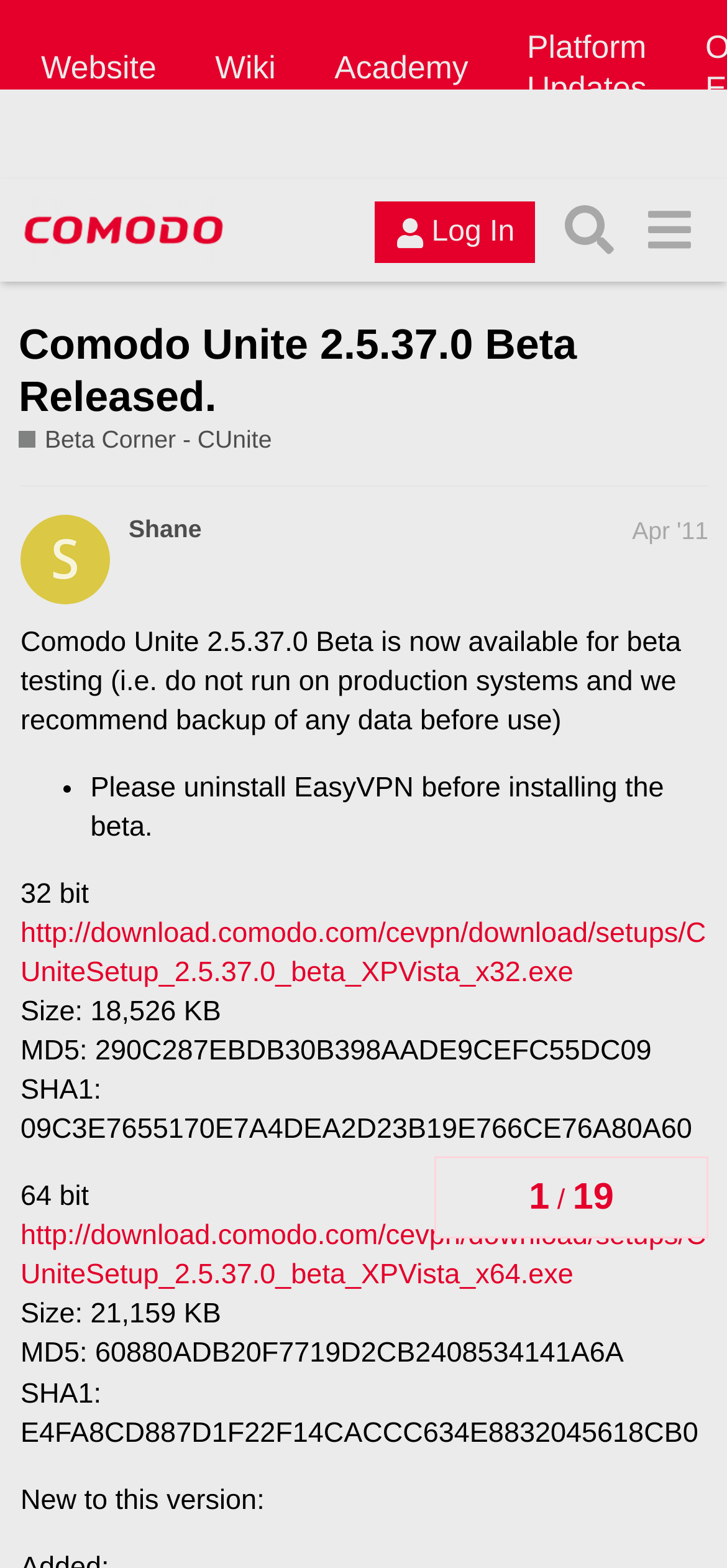Find the bounding box coordinates of the element to click in order to complete this instruction: "Click on the 'Log In' button". The bounding box coordinates must be four float numbers between 0 and 1, denoted as [left, top, right, bottom].

[0.516, 0.129, 0.736, 0.168]